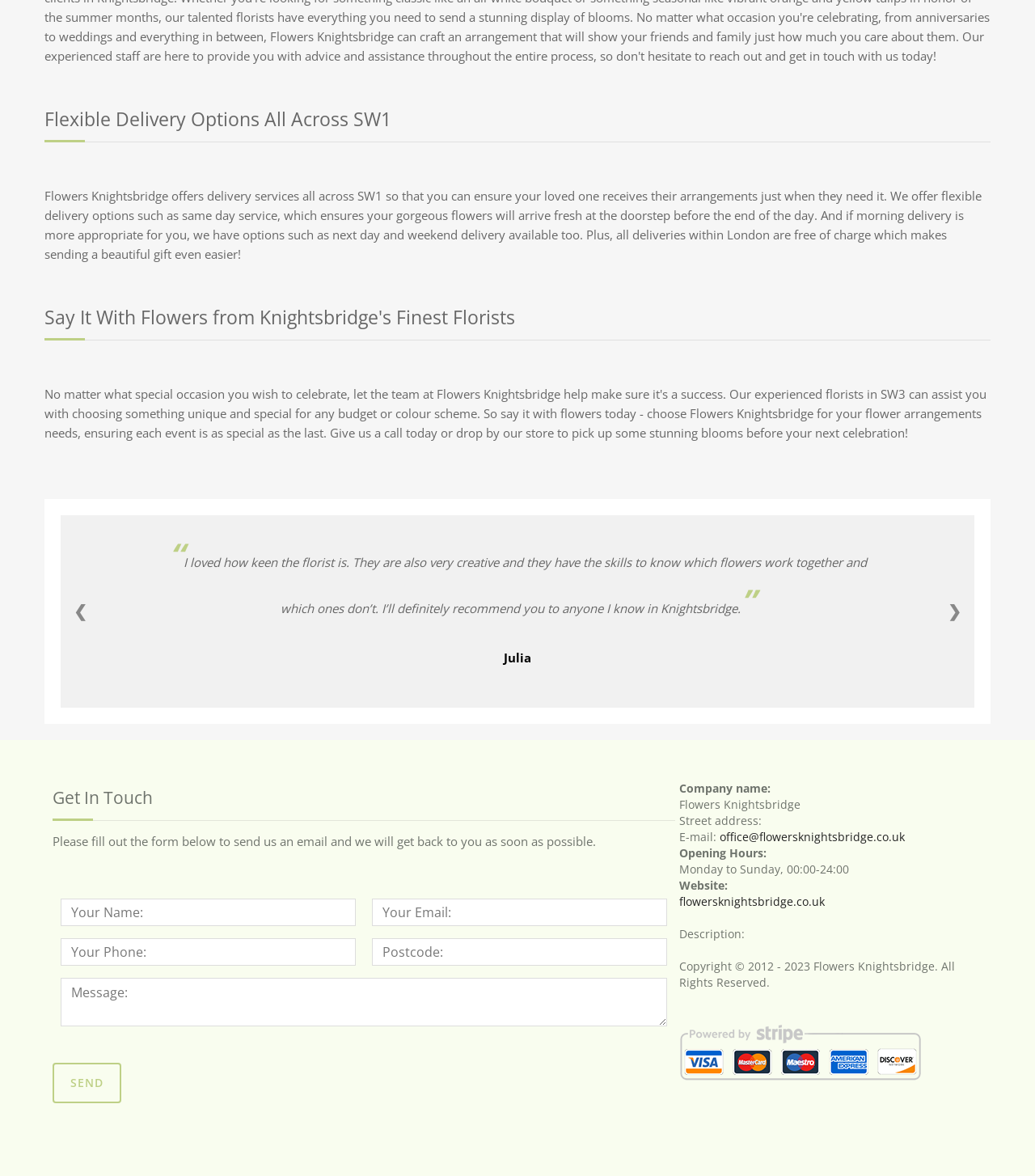Can you determine the bounding box coordinates of the area that needs to be clicked to fulfill the following instruction: "visit Fashion"?

None